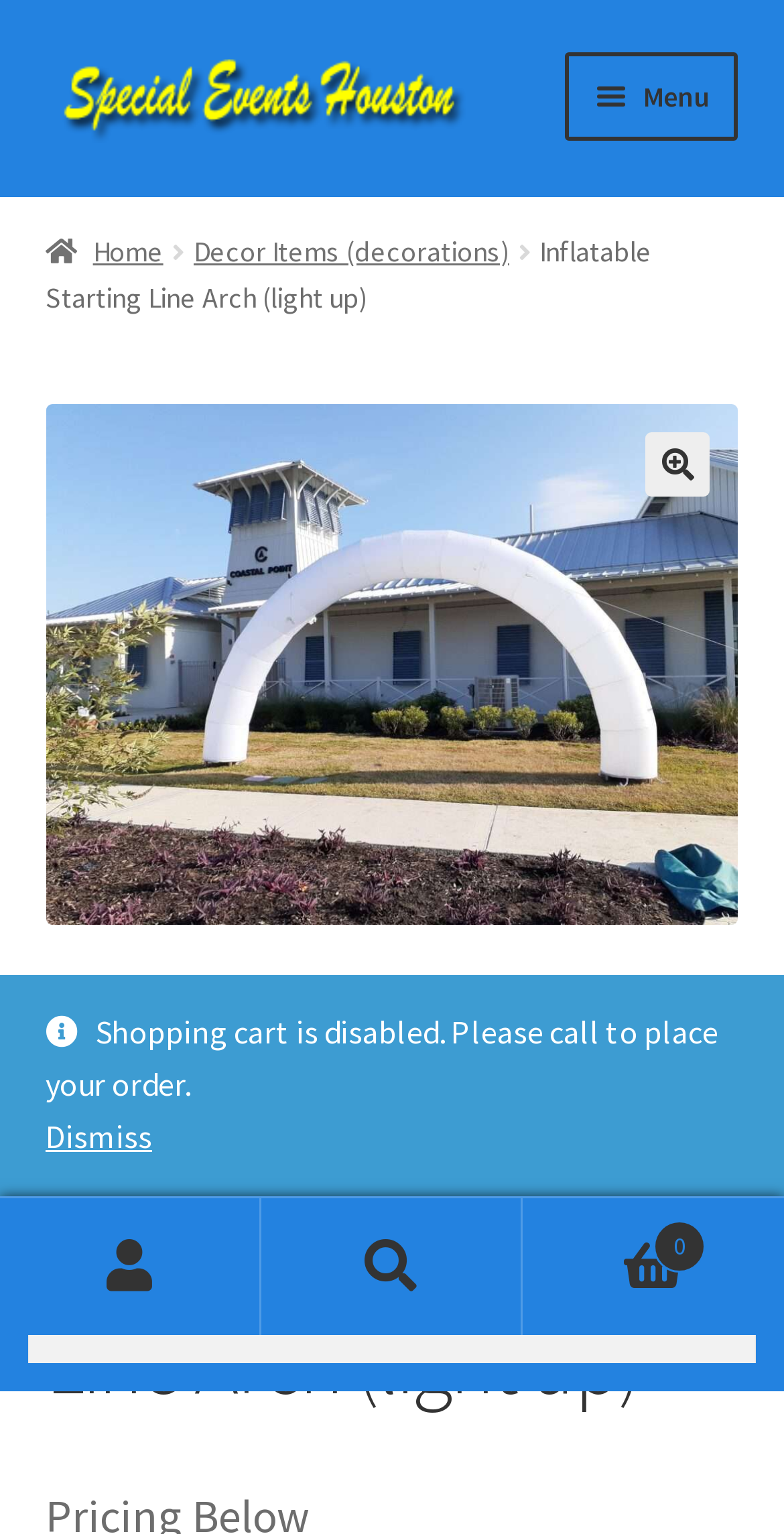Elaborate on the information and visuals displayed on the webpage.

The webpage appears to be a product page for an "Inflatable Starting Line Arch (light up)" from a party rental company. At the top of the page, there are two "Skip to" links, followed by a logo and a navigation menu with links to various sections of the website, including "Home", "Blog", "Cancellation Policy", and more.

Below the navigation menu, there is a breadcrumbs section showing the current page's location in the website's hierarchy. The breadcrumbs section is followed by a heading that reads "Inflatable Starting Line Arch (light up)".

On the left side of the page, there is a large image of the inflatable arch, which takes up most of the width of the page. Below the image, there are three smaller images showing different views of the arch.

To the right of the images, there is a section with a heading that matches the page title. This section likely contains product details, but the exact content is not specified.

At the top right corner of the page, there are links to "My Account" and "Search", as well as a search bar with a button. Below these elements, there is a link to the shopping cart, which is currently empty.

Finally, there is a notification at the bottom of the page indicating that the shopping cart is disabled and that customers should call to place their orders. The notification can be dismissed by clicking on the "Dismiss" link.